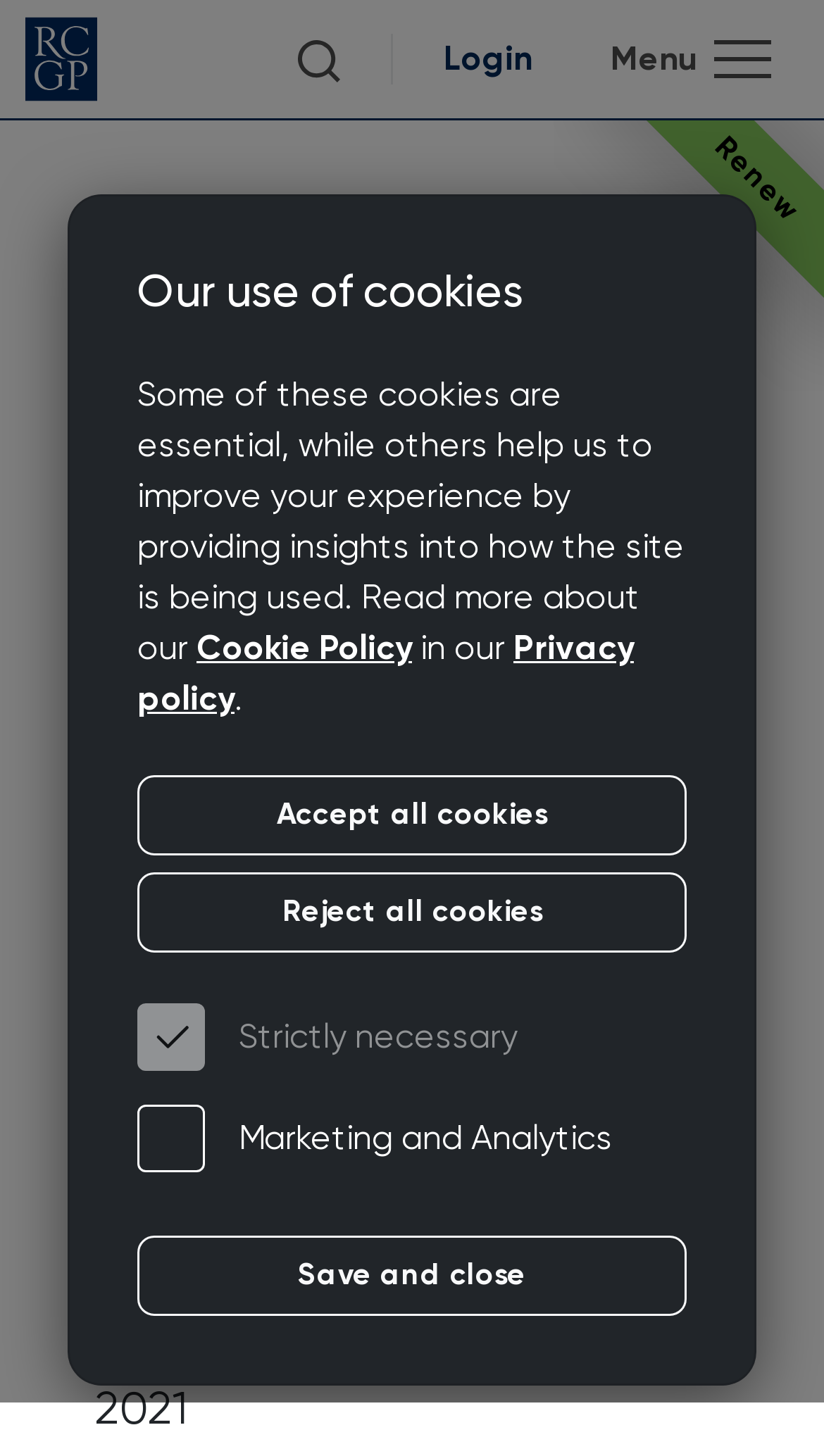Given the element description Login, identify the bounding box coordinates for the UI element on the webpage screenshot. The format should be (top-left x, top-left y, bottom-right x, bottom-right y), with values between 0 and 1.

[0.497, 0.012, 0.687, 0.07]